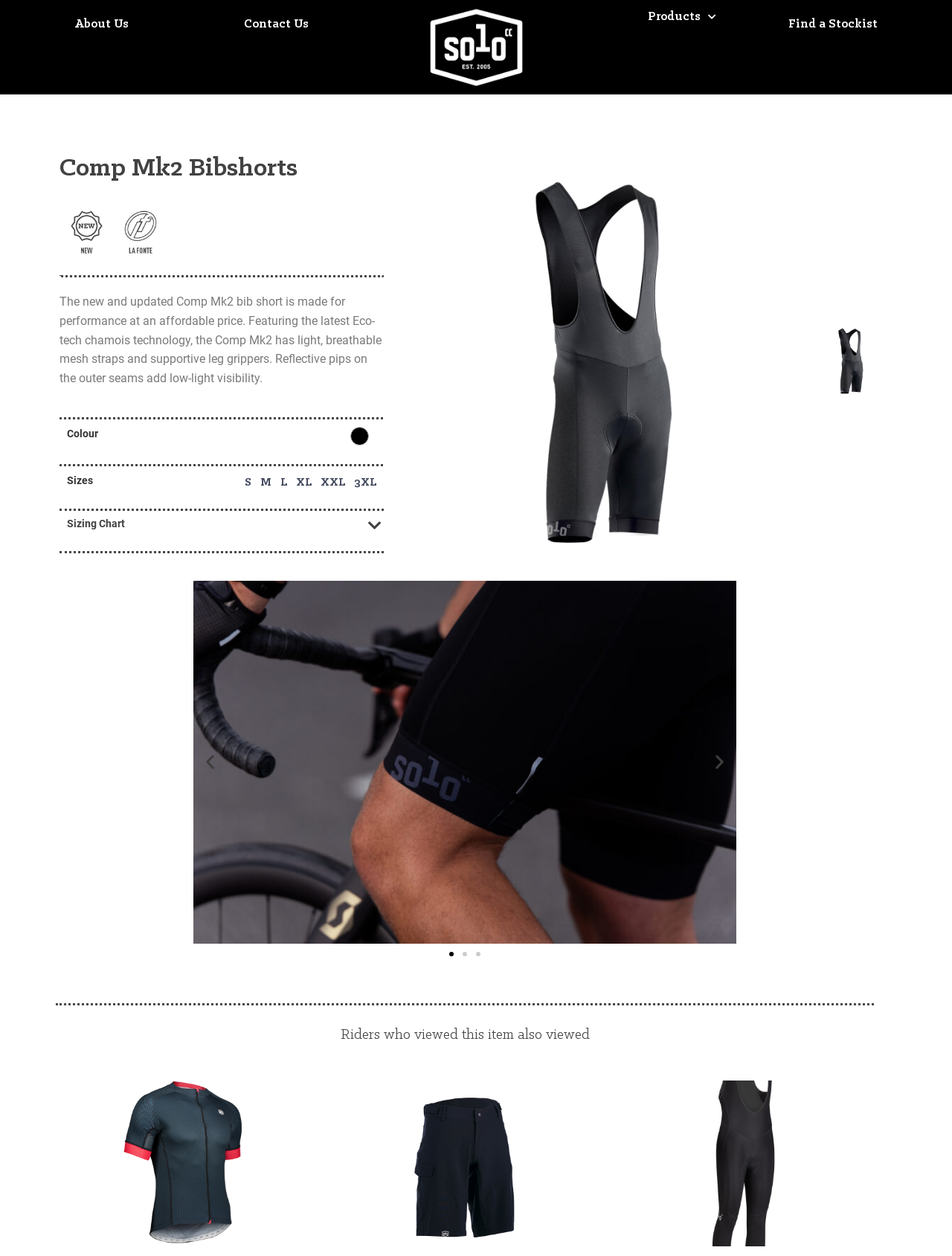Provide your answer in a single word or phrase: 
What is the purpose of the reflective pips?

low-light visibility